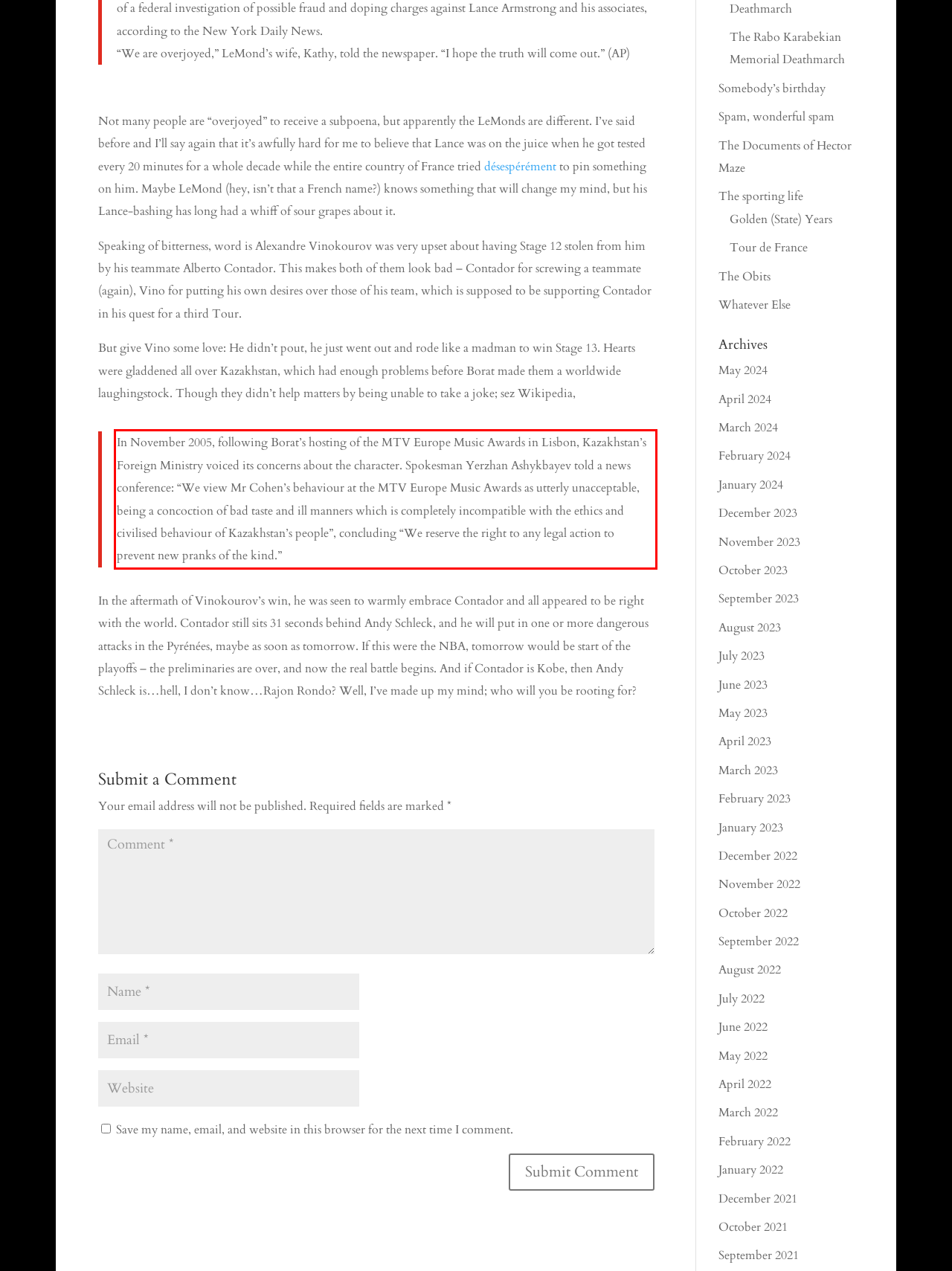You have a screenshot of a webpage with a UI element highlighted by a red bounding box. Use OCR to obtain the text within this highlighted area.

In November 2005, following Borat’s hosting of the MTV Europe Music Awards in Lisbon, Kazakhstan’s Foreign Ministry voiced its concerns about the character. Spokesman Yerzhan Ashykbayev told a news conference: “We view Mr Cohen’s behaviour at the MTV Europe Music Awards as utterly unacceptable, being a concoction of bad taste and ill manners which is completely incompatible with the ethics and civilised behaviour of Kazakhstan’s people”, concluding “We reserve the right to any legal action to prevent new pranks of the kind.”